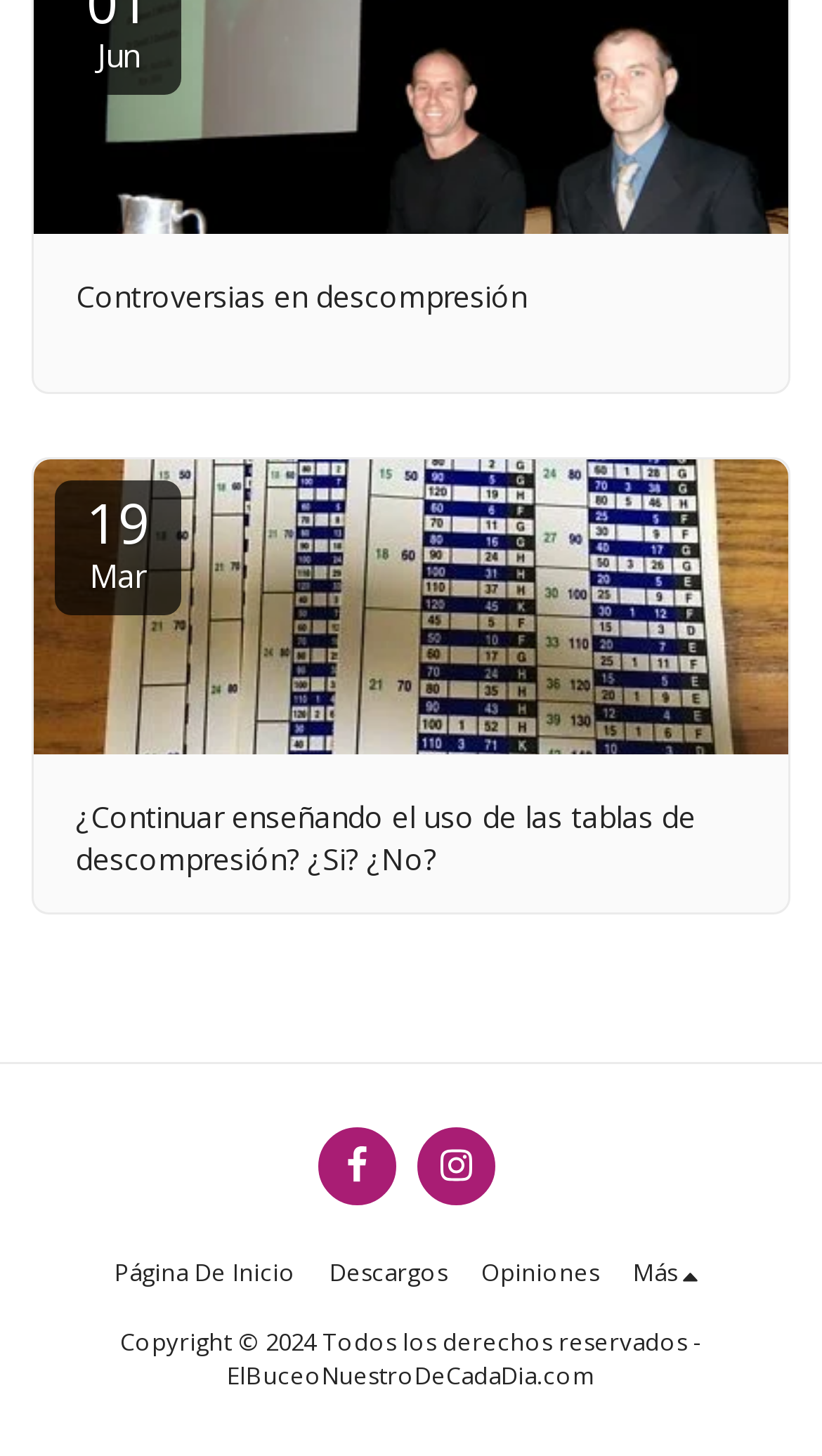Please determine the bounding box coordinates for the element with the description: "Controversias en descompresión".

[0.092, 0.189, 0.908, 0.218]